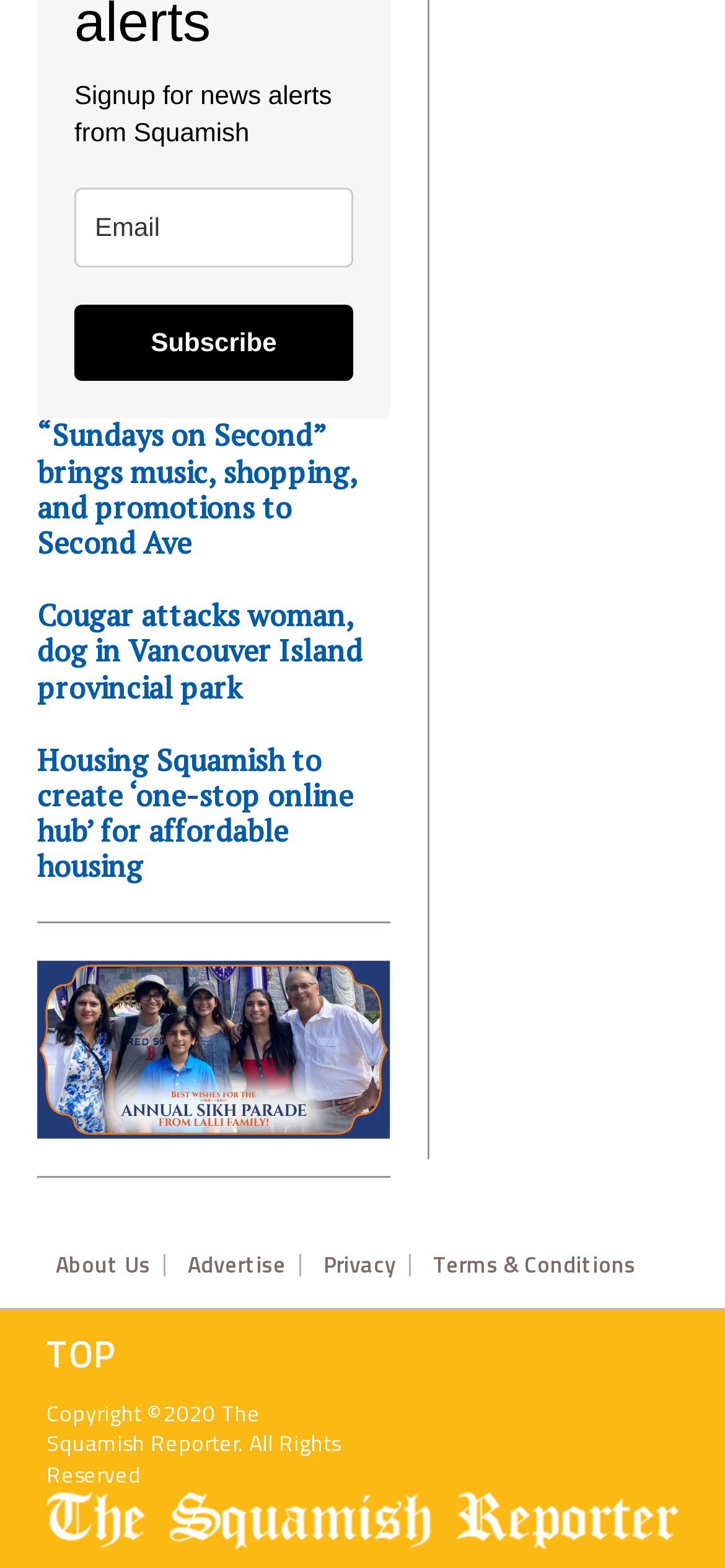Given the webpage screenshot and the description, determine the bounding box coordinates (top-left x, top-left y, bottom-right x, bottom-right y) that define the location of the UI element matching this description: alt="https://www.squamishreporter.com/wp-content/uploads/2024/06/Lalli-family.jpg"

[0.051, 0.614, 0.538, 0.647]